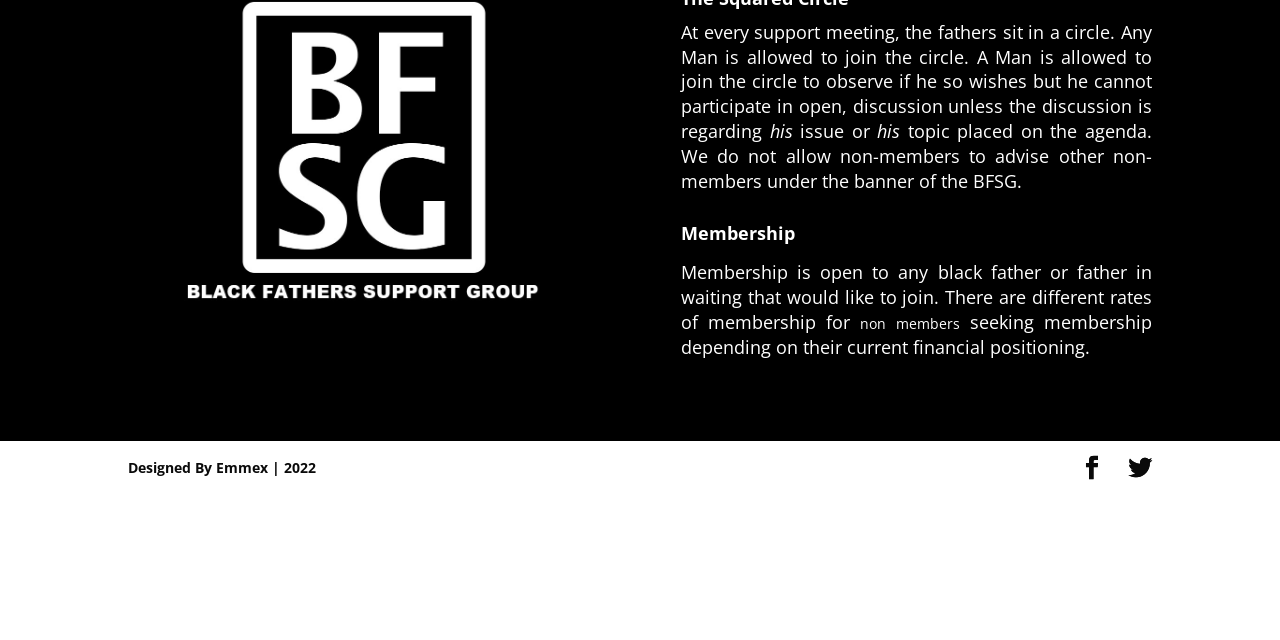Provide the bounding box coordinates, formatted as (top-left x, top-left y, bottom-right x, bottom-right y), with all values being floating point numbers between 0 and 1. Identify the bounding box of the UI element that matches the description: Facebook

[0.844, 0.713, 0.862, 0.752]